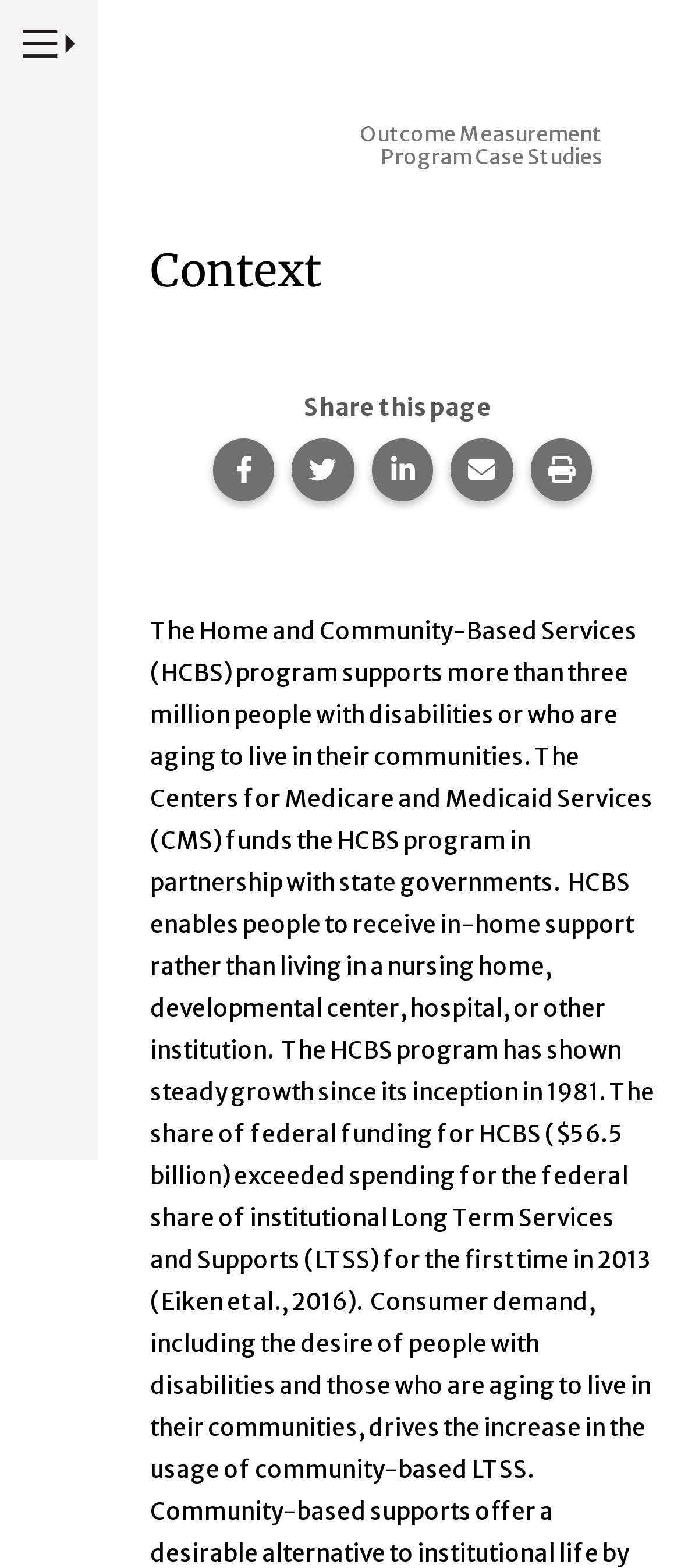Please identify the primary heading on the webpage and return its text.

Outcome Measurement Program Case Studies